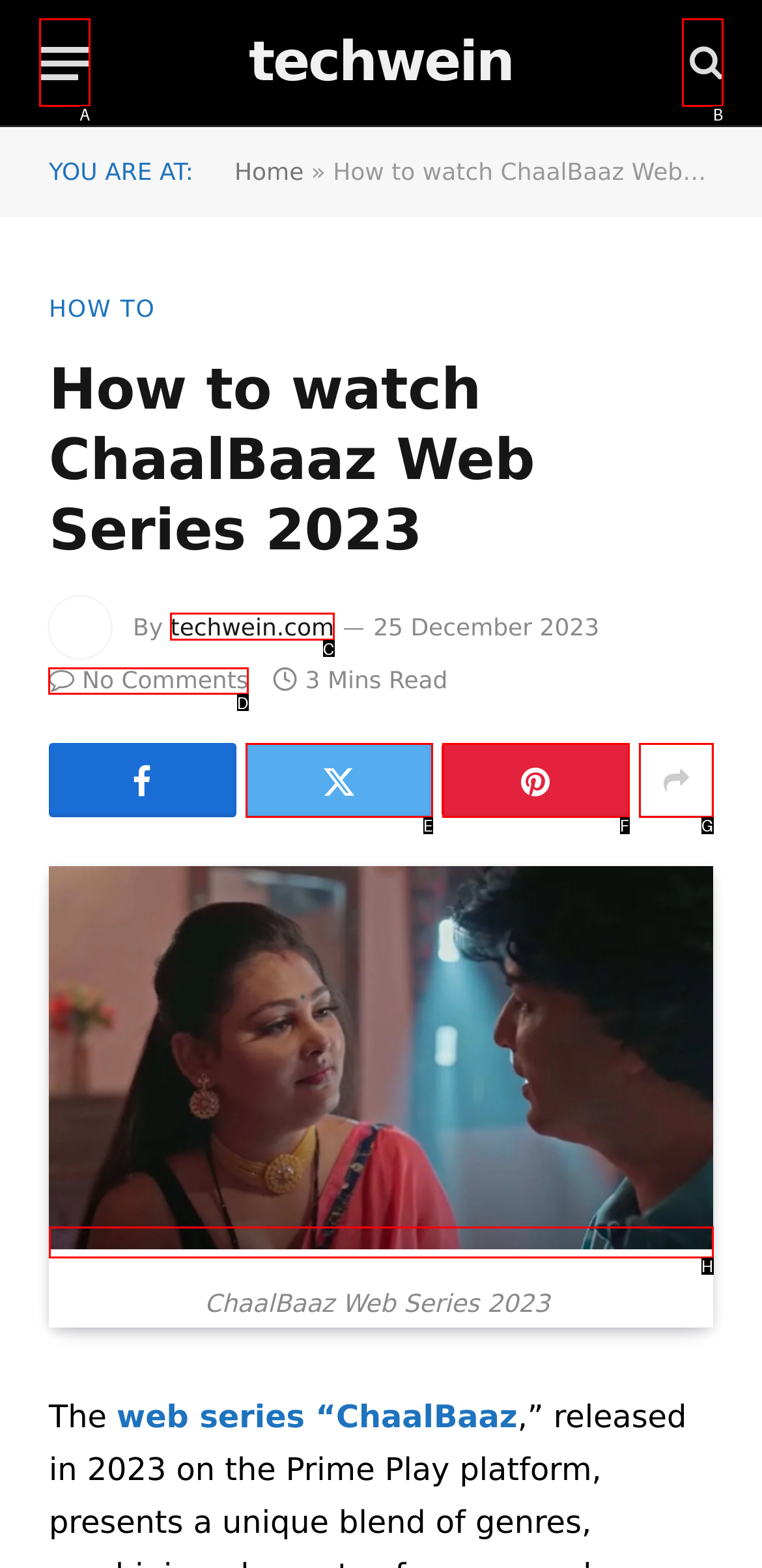Determine the HTML element to be clicked to complete the task: Check the comments. Answer by giving the letter of the selected option.

D